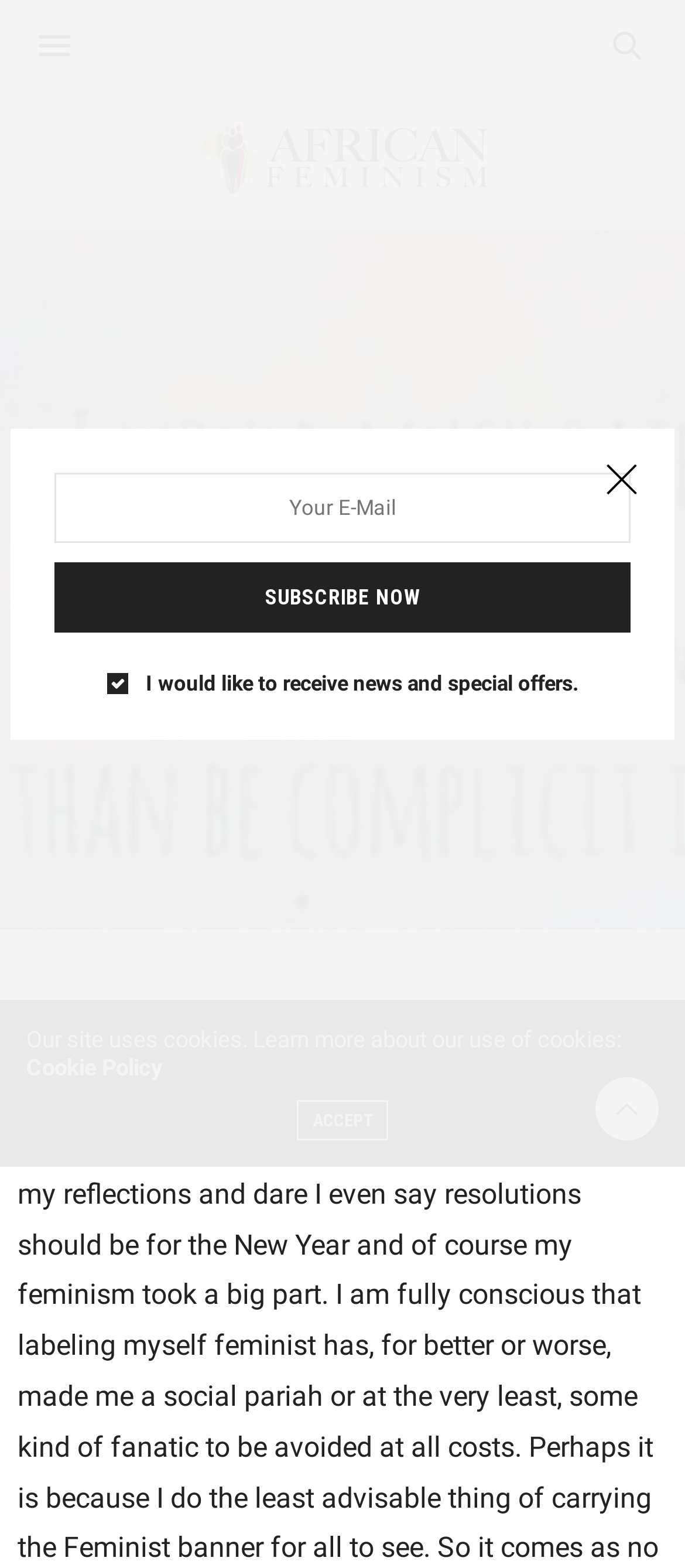For the given element description title="African Feminism (AF)", determine the bounding box coordinates of the UI element. The coordinates should follow the format (top-left x, top-left y, bottom-right x, bottom-right y) and be within the range of 0 to 1.

[0.28, 0.075, 0.72, 0.129]